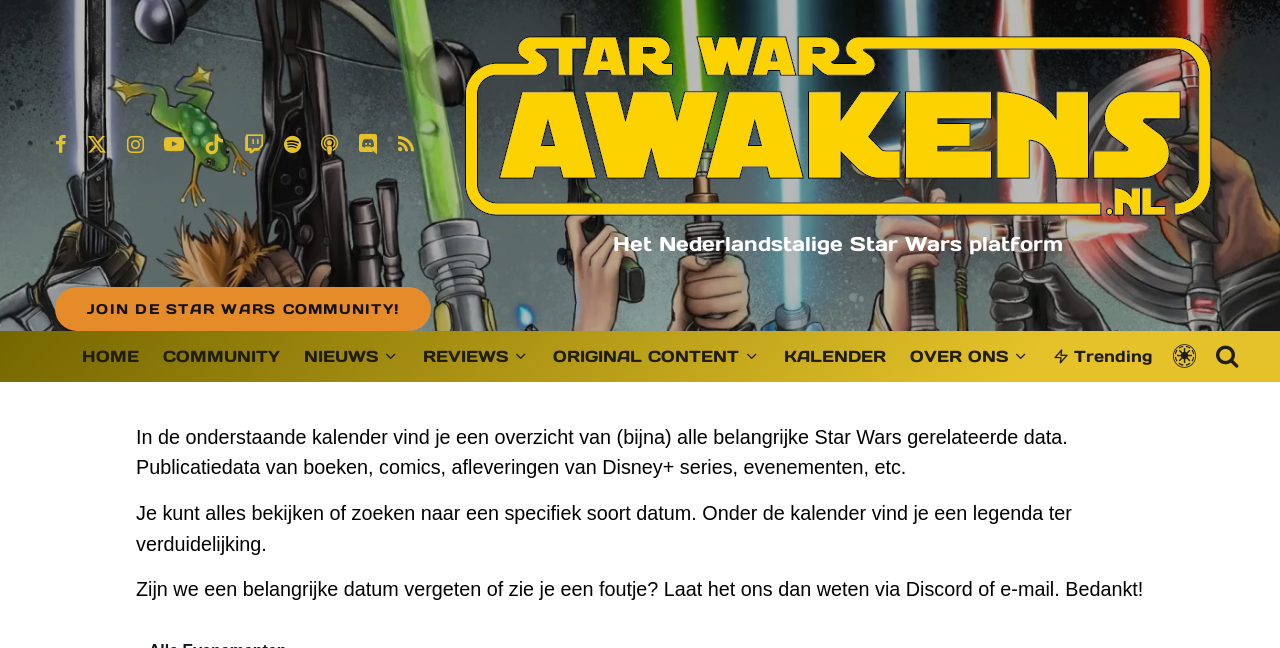Give a concise answer using one word or a phrase to the following question:
What is the purpose of the calendar?

To show Star Wars related data